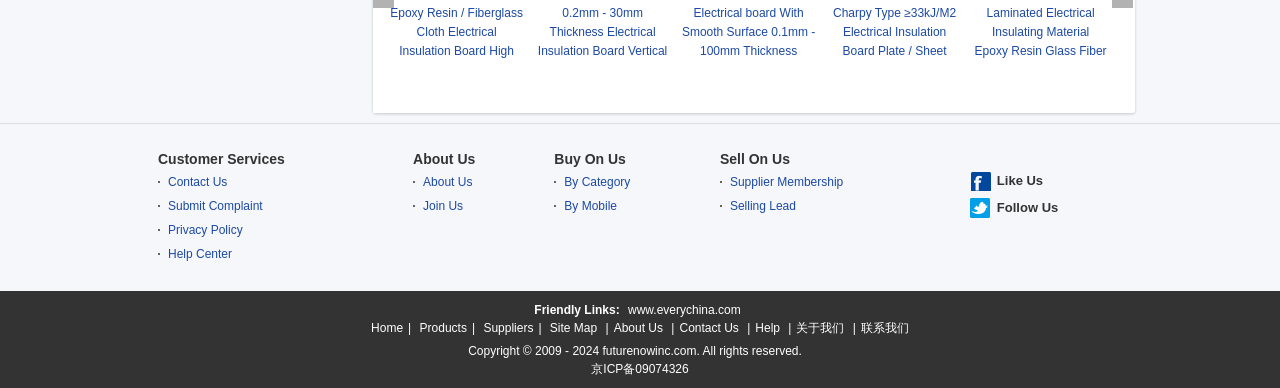Highlight the bounding box coordinates of the region I should click on to meet the following instruction: "Contact Us".

[0.131, 0.451, 0.178, 0.487]